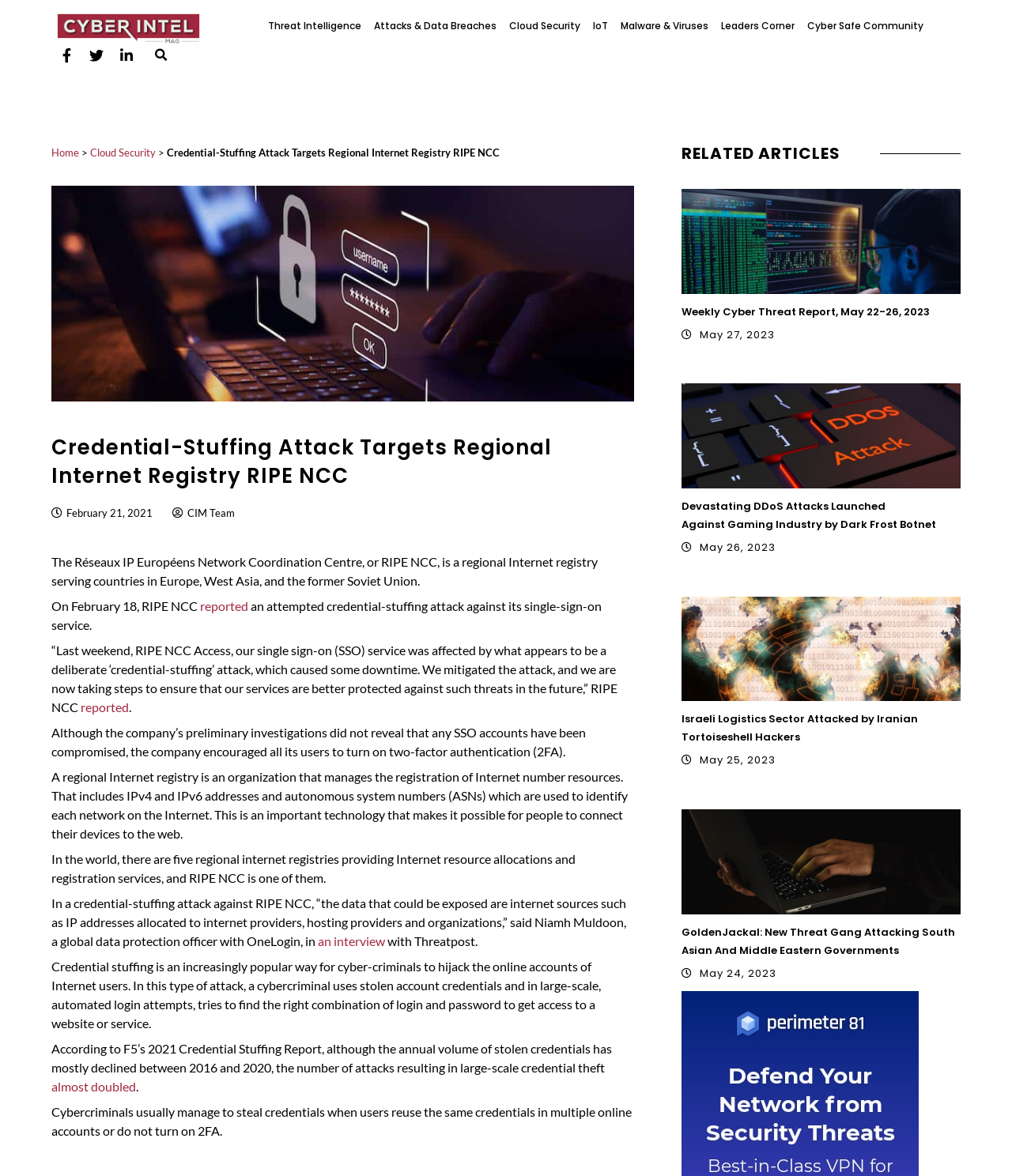Locate the bounding box coordinates of the area to click to fulfill this instruction: "Click on Threat Intelligence". The bounding box should be presented as four float numbers between 0 and 1, in the order [left, top, right, bottom].

[0.265, 0.009, 0.357, 0.036]